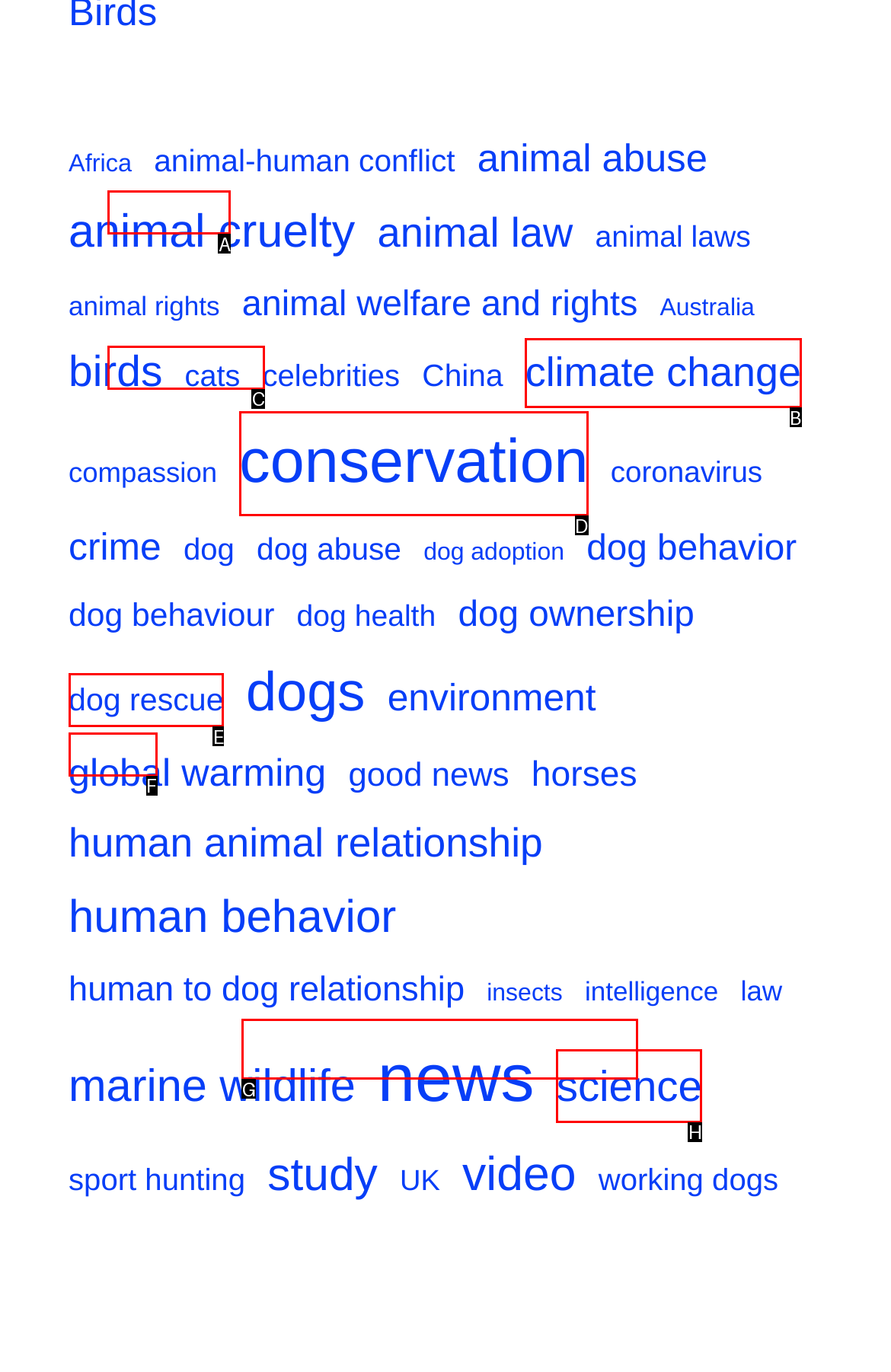Choose the UI element you need to click to carry out the task: Learn about conservation.
Respond with the corresponding option's letter.

D